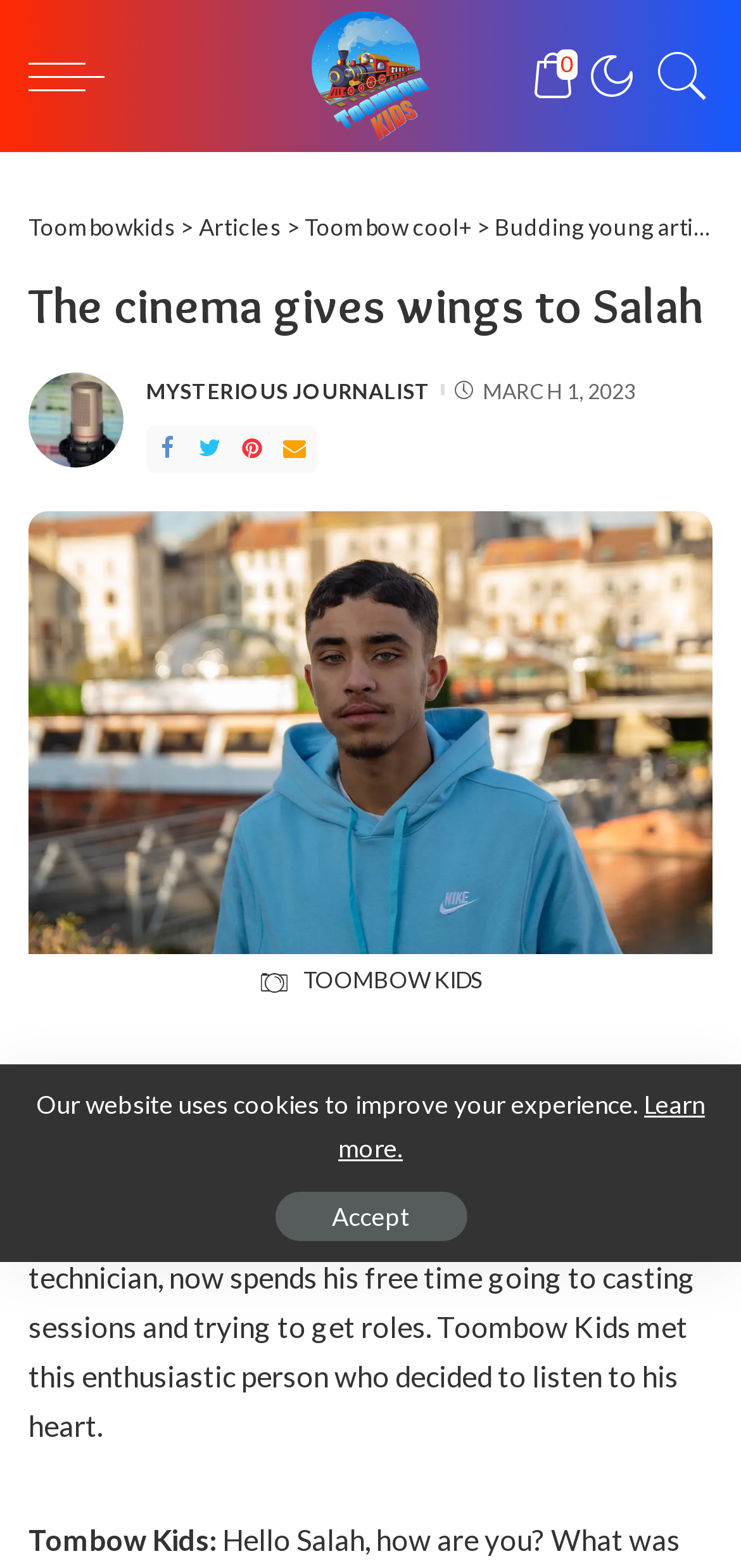What is Salah's occupation?
Using the information presented in the image, please offer a detailed response to the question.

According to the article, Salah works as a hotel maintenance technician, which is mentioned in the paragraph that describes his passion for cinema.